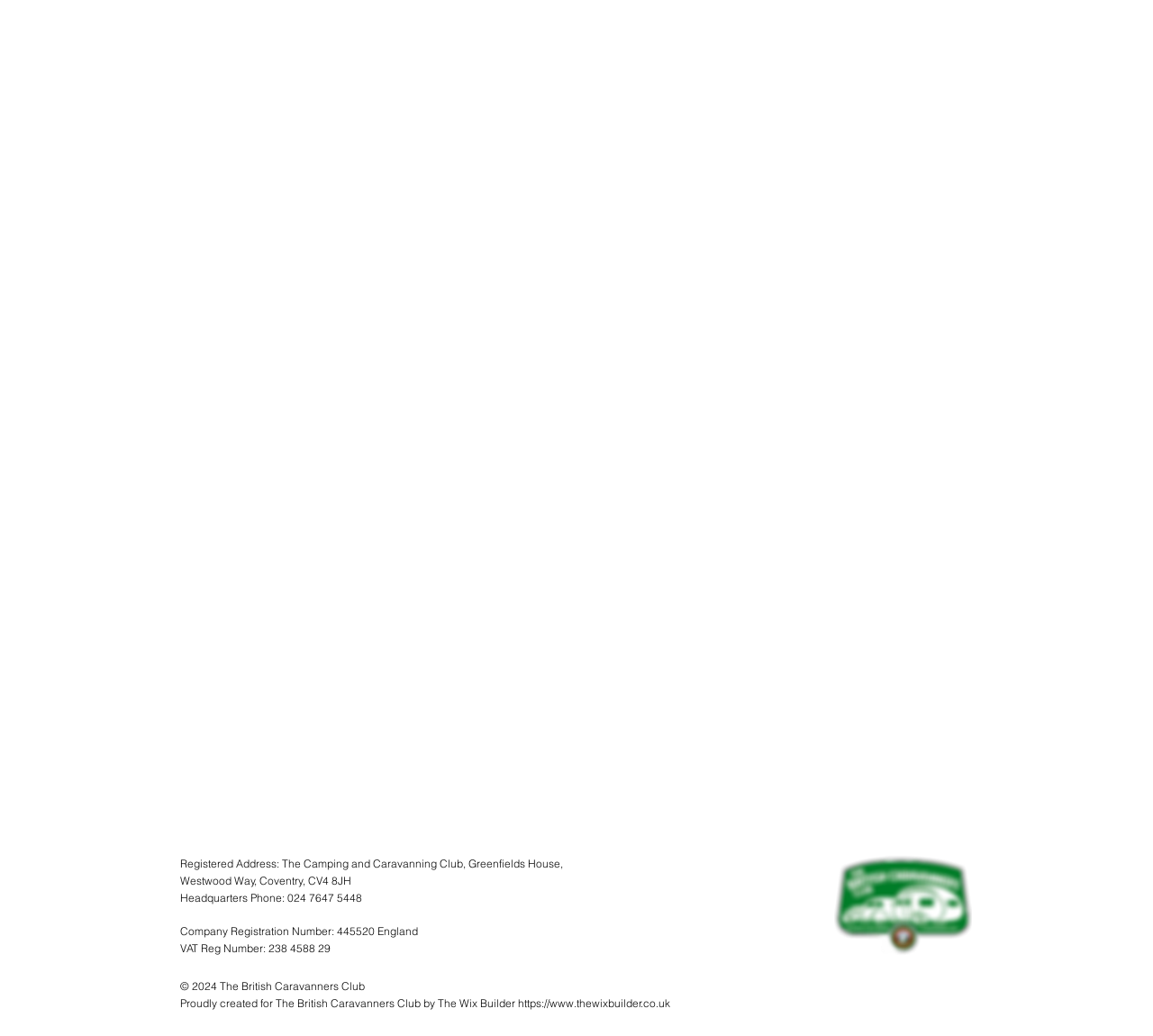Provide the bounding box coordinates of the HTML element described by the text: "https://www.thewixbuilder.co.uk". The coordinates should be in the format [left, top, right, bottom] with values between 0 and 1.

[0.449, 0.962, 0.581, 0.975]